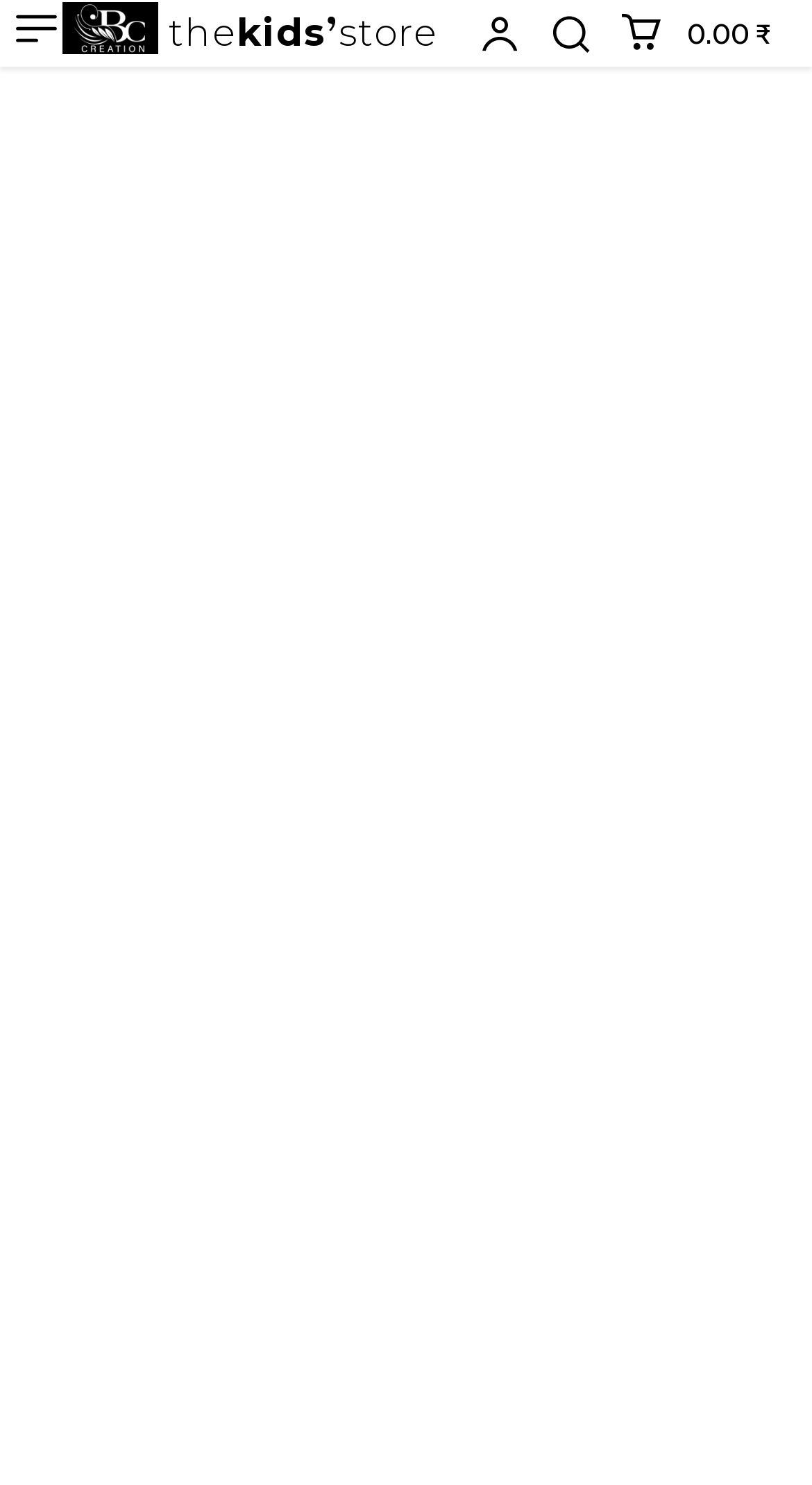By analyzing the image, answer the following question with a detailed response: What is the background color of the webpage?

The background color of the webpage is white, which can be inferred from the bounding box coordinates of the elements, as there is no background image or color specified.